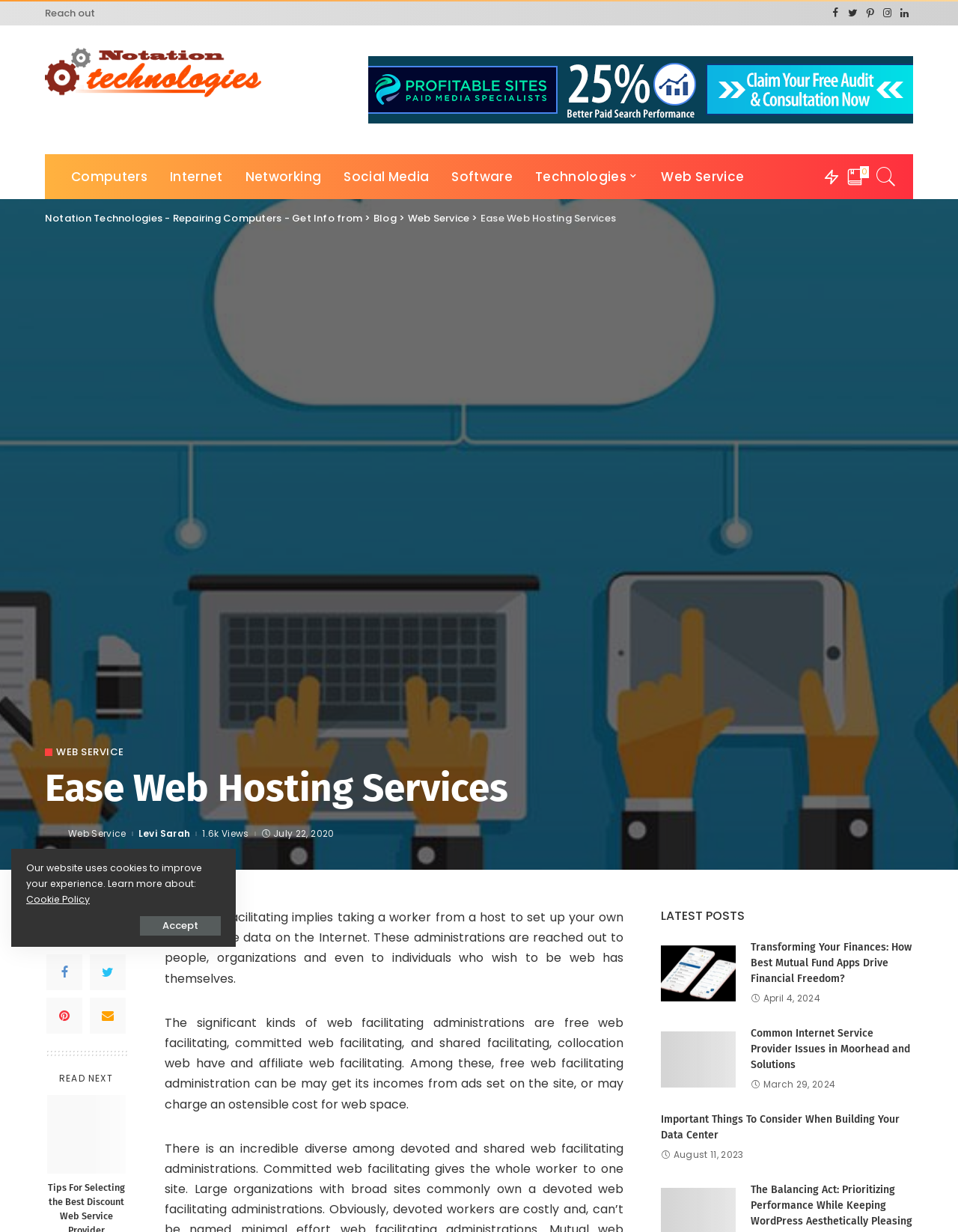Find the bounding box coordinates of the element's region that should be clicked in order to follow the given instruction: "Check the 'LATEST POSTS' section". The coordinates should consist of four float numbers between 0 and 1, i.e., [left, top, right, bottom].

[0.69, 0.736, 0.953, 0.75]